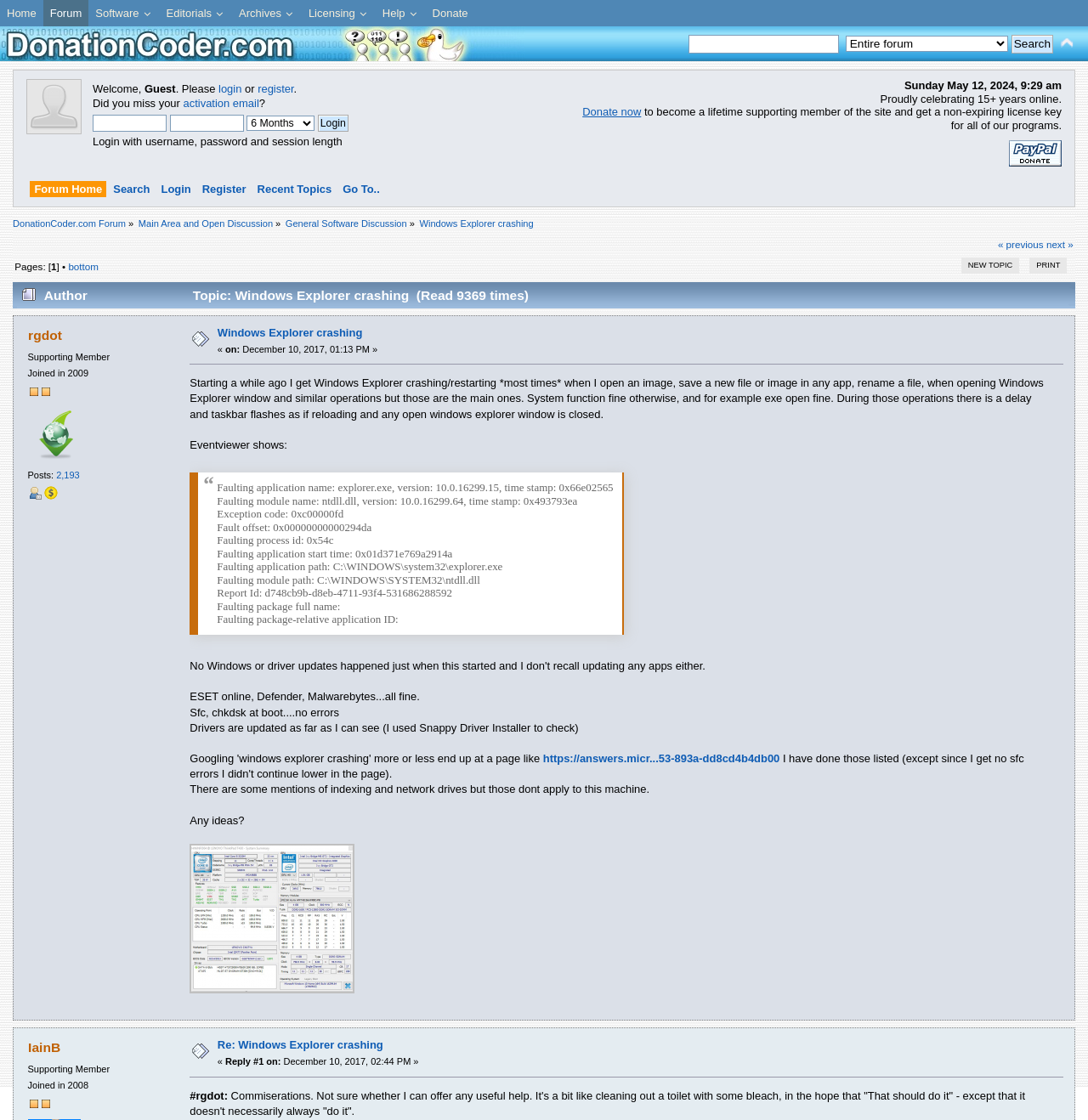Please specify the bounding box coordinates of the clickable region necessary for completing the following instruction: "Login to the forum". The coordinates must consist of four float numbers between 0 and 1, i.e., [left, top, right, bottom].

[0.292, 0.102, 0.32, 0.117]